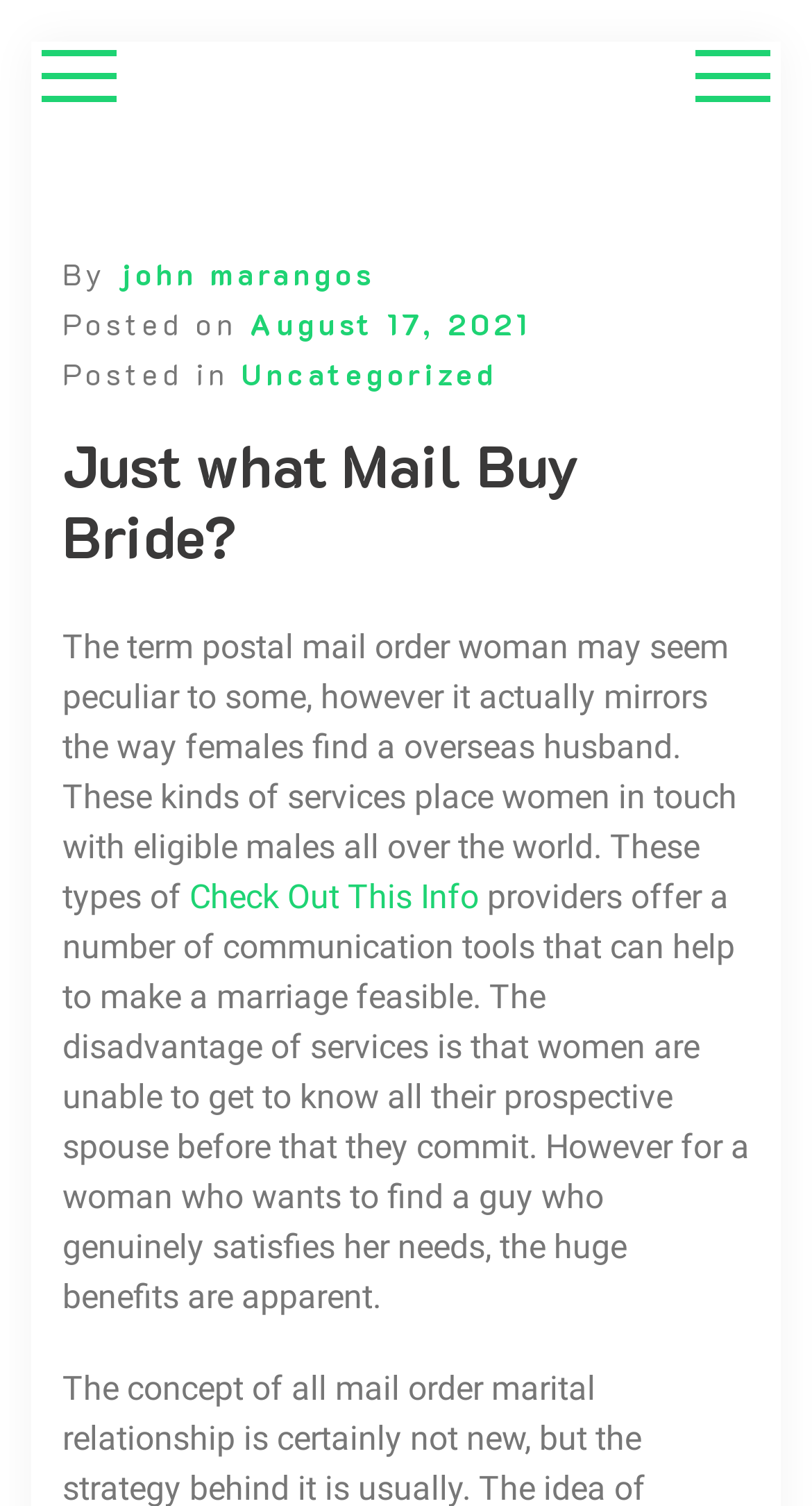What is the purpose of mail order bride services?
Identify the answer in the screenshot and reply with a single word or phrase.

To place women in touch with eligible males